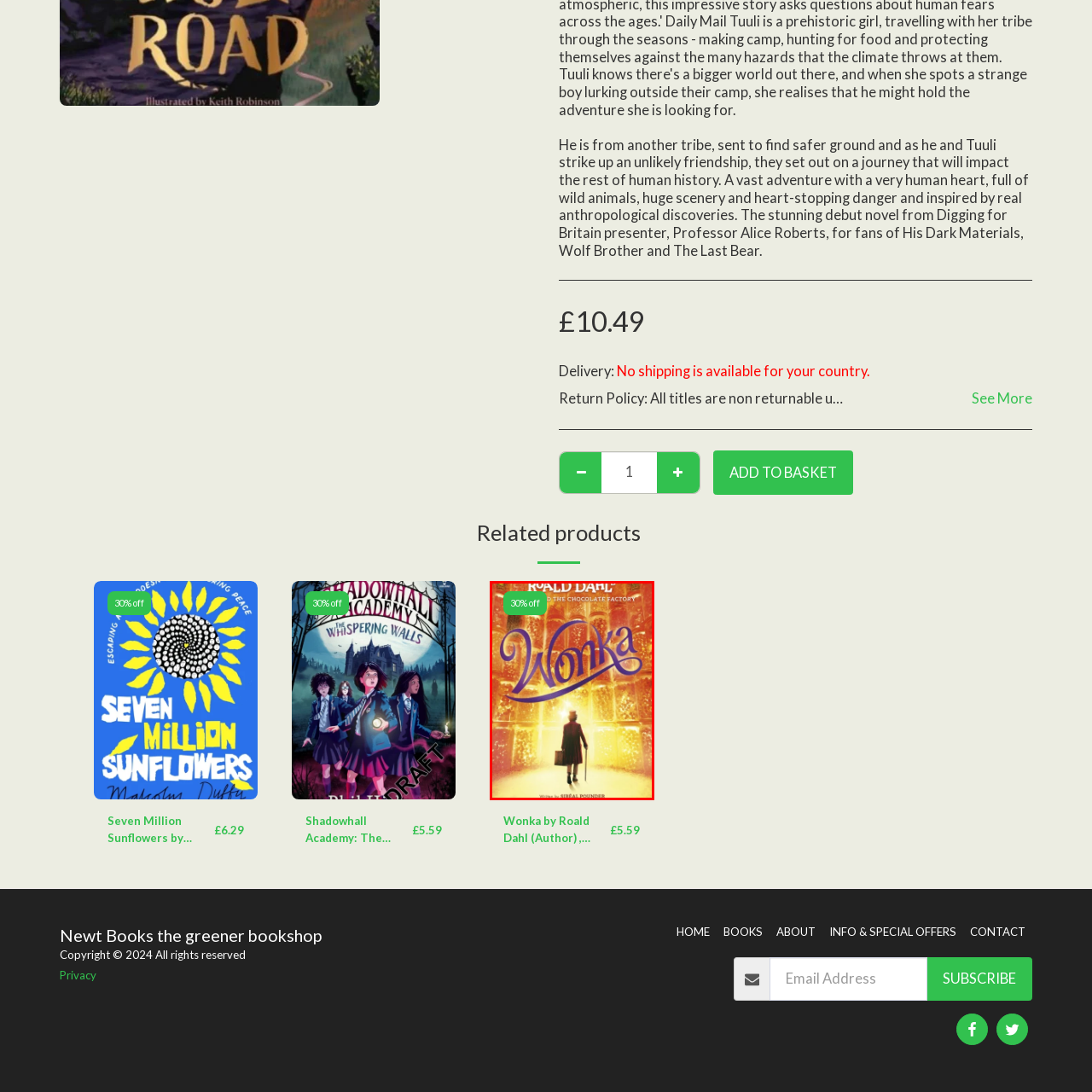View the image within the red box and answer the following question with a concise word or phrase:
Who co-wrote the book 'Wonka'?

Sibeal Pounder